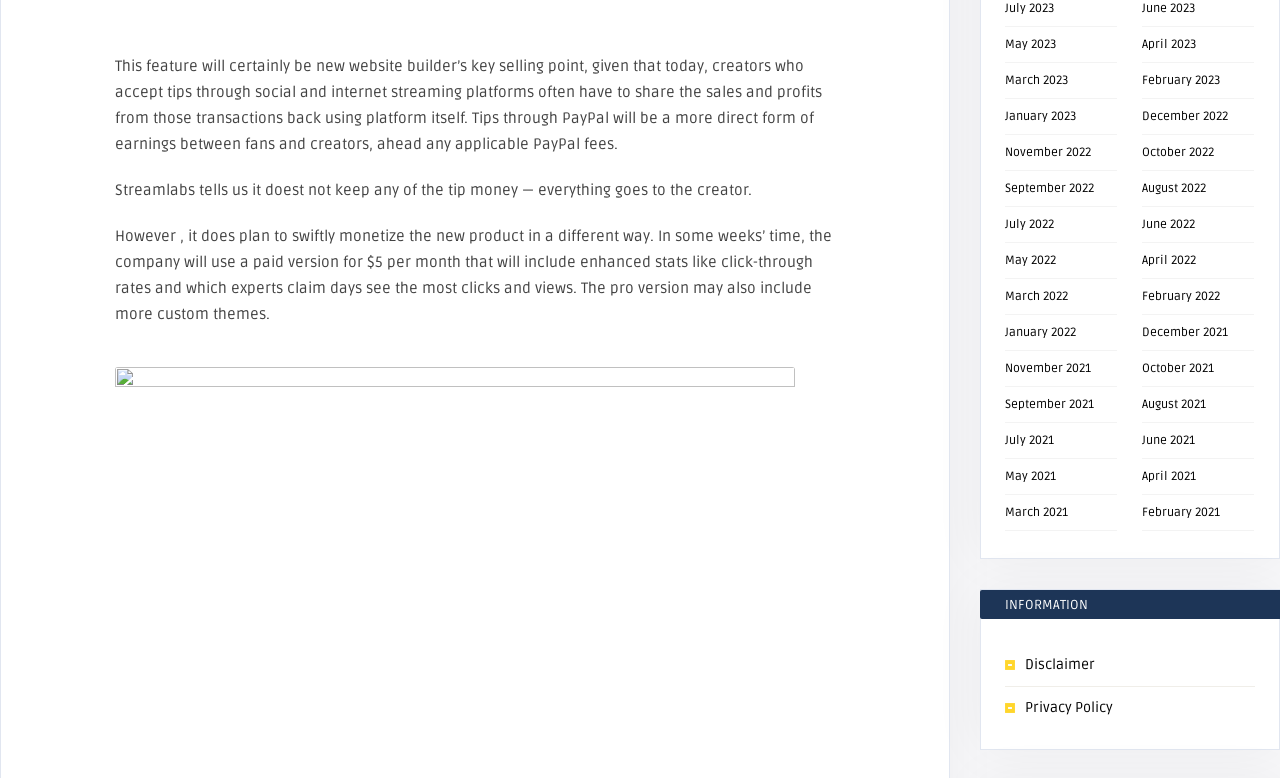Bounding box coordinates are specified in the format (top-left x, top-left y, bottom-right x, bottom-right y). All values are floating point numbers bounded between 0 and 1. Please provide the bounding box coordinate of the region this sentence describes: February 2023

[0.892, 0.094, 0.954, 0.113]